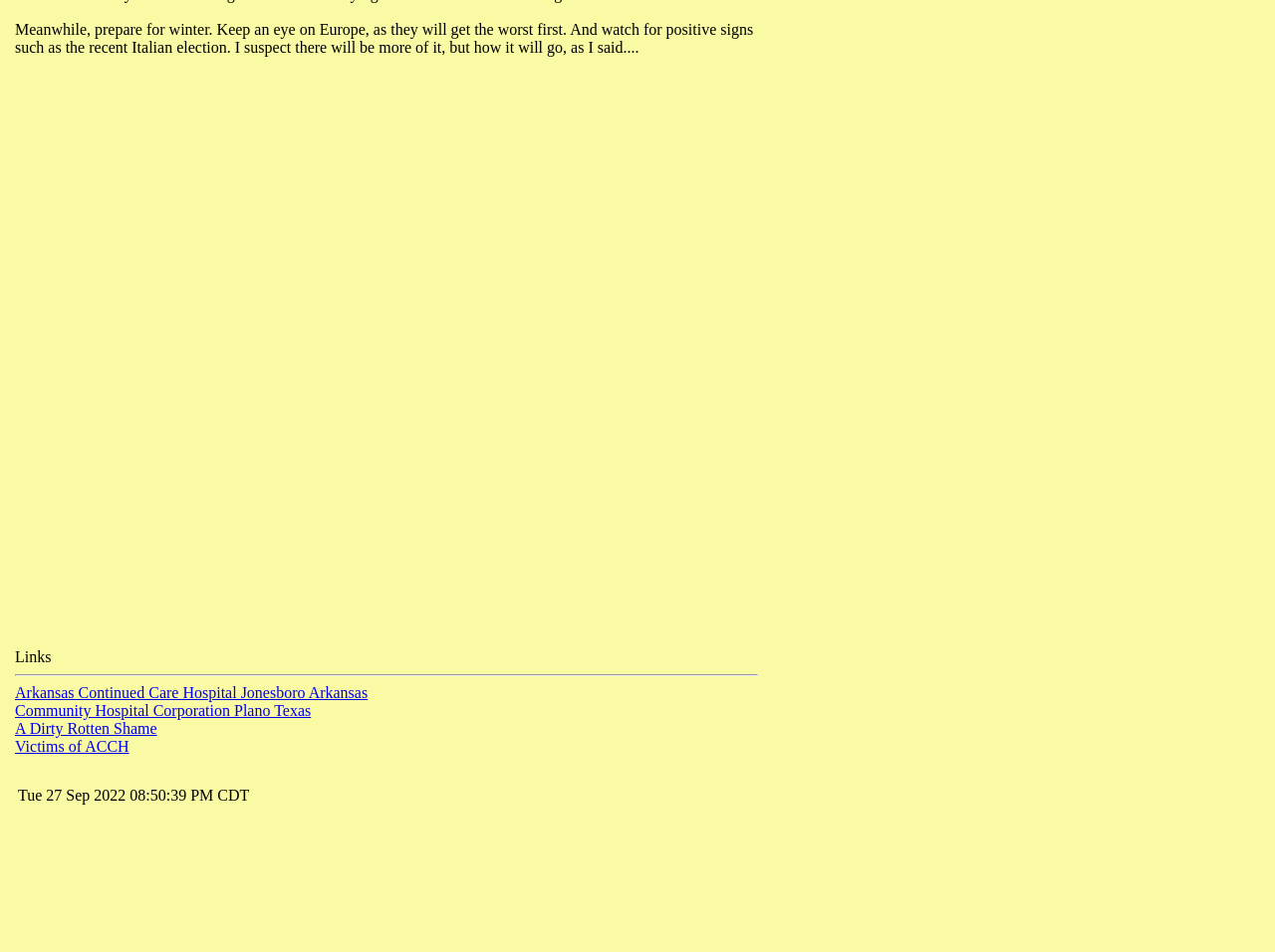Return the bounding box coordinates of the UI element that corresponds to this description: "A Dirty Rotten Shame". The coordinates must be given as four float numbers in the range of 0 and 1, [left, top, right, bottom].

[0.012, 0.756, 0.123, 0.774]